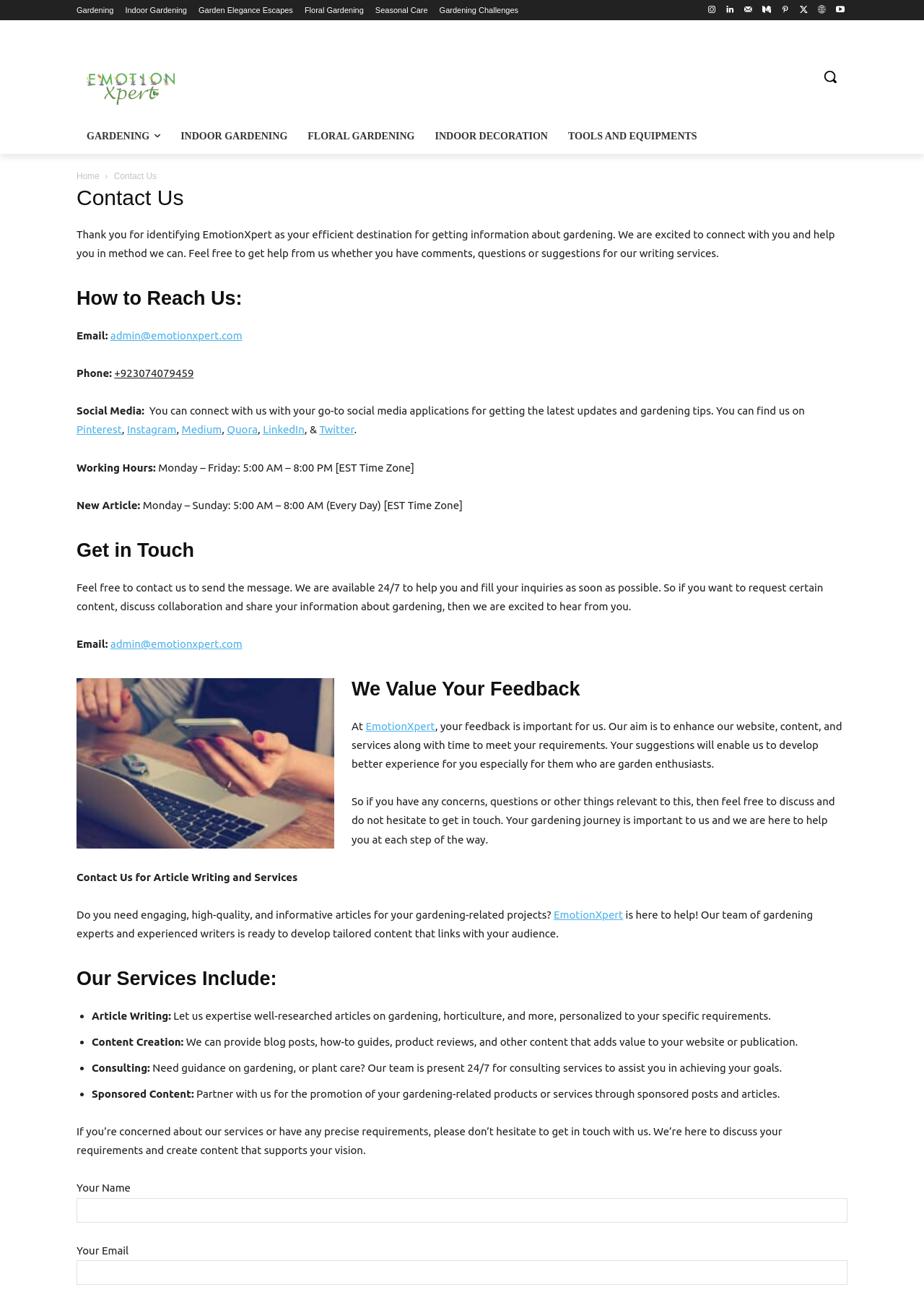Answer with a single word or phrase: 
What are the working hours of EmotionXpert?

Monday - Friday: 5:00 AM - 8:00 PM [EST Time Zone]